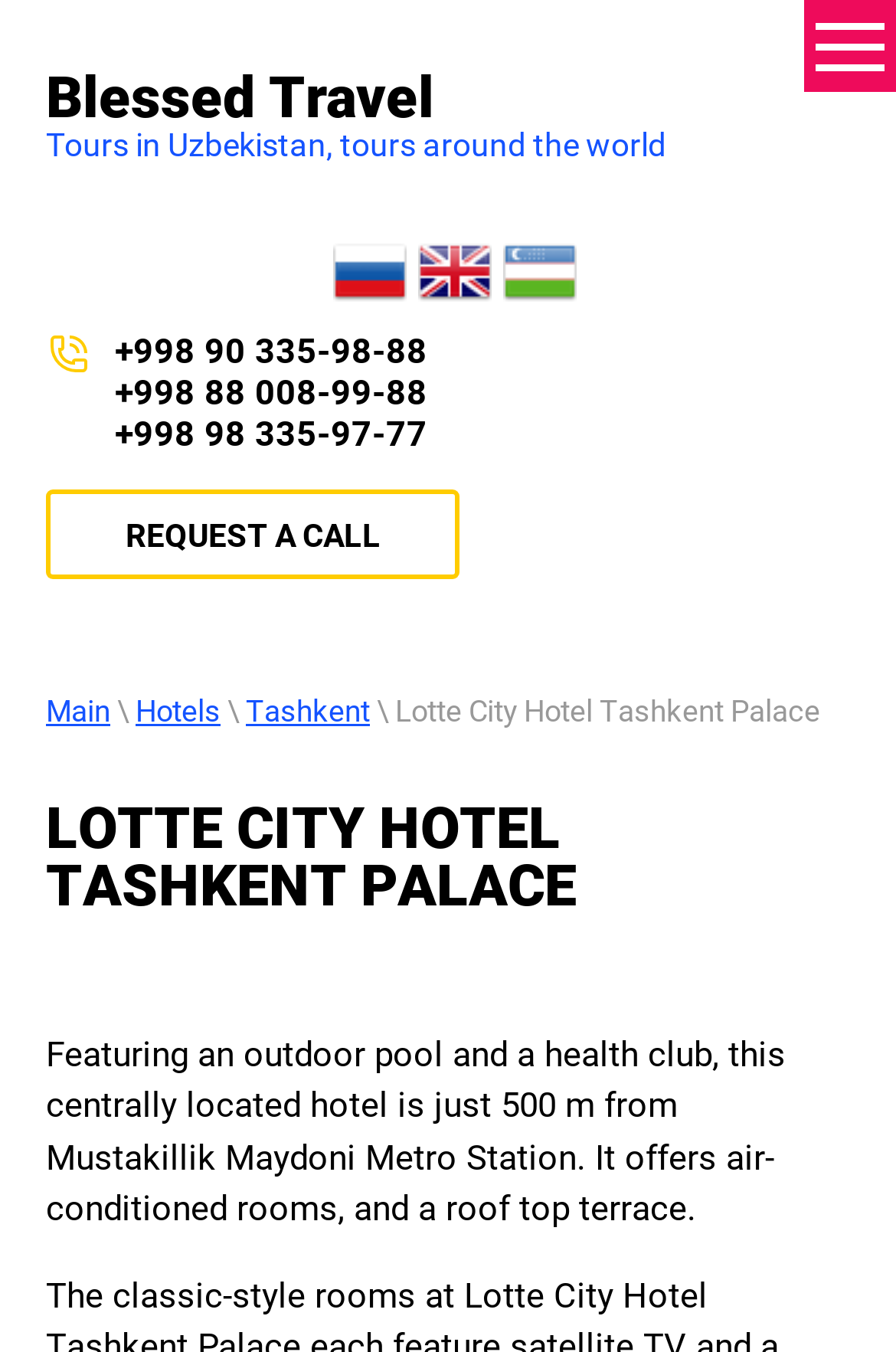What is the phone number to request a call?
Based on the image, answer the question with a single word or brief phrase.

+998 90 335-98-88